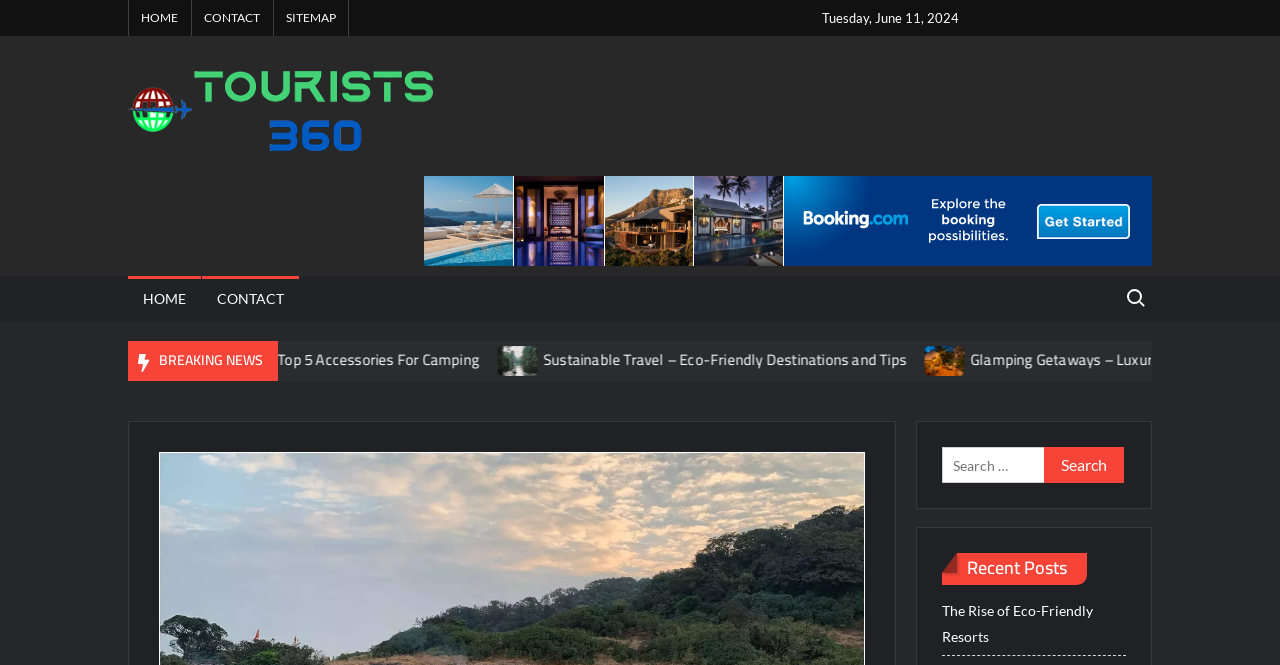Reply to the question with a single word or phrase:
What is the date displayed on the webpage?

Tuesday, June 11, 2024